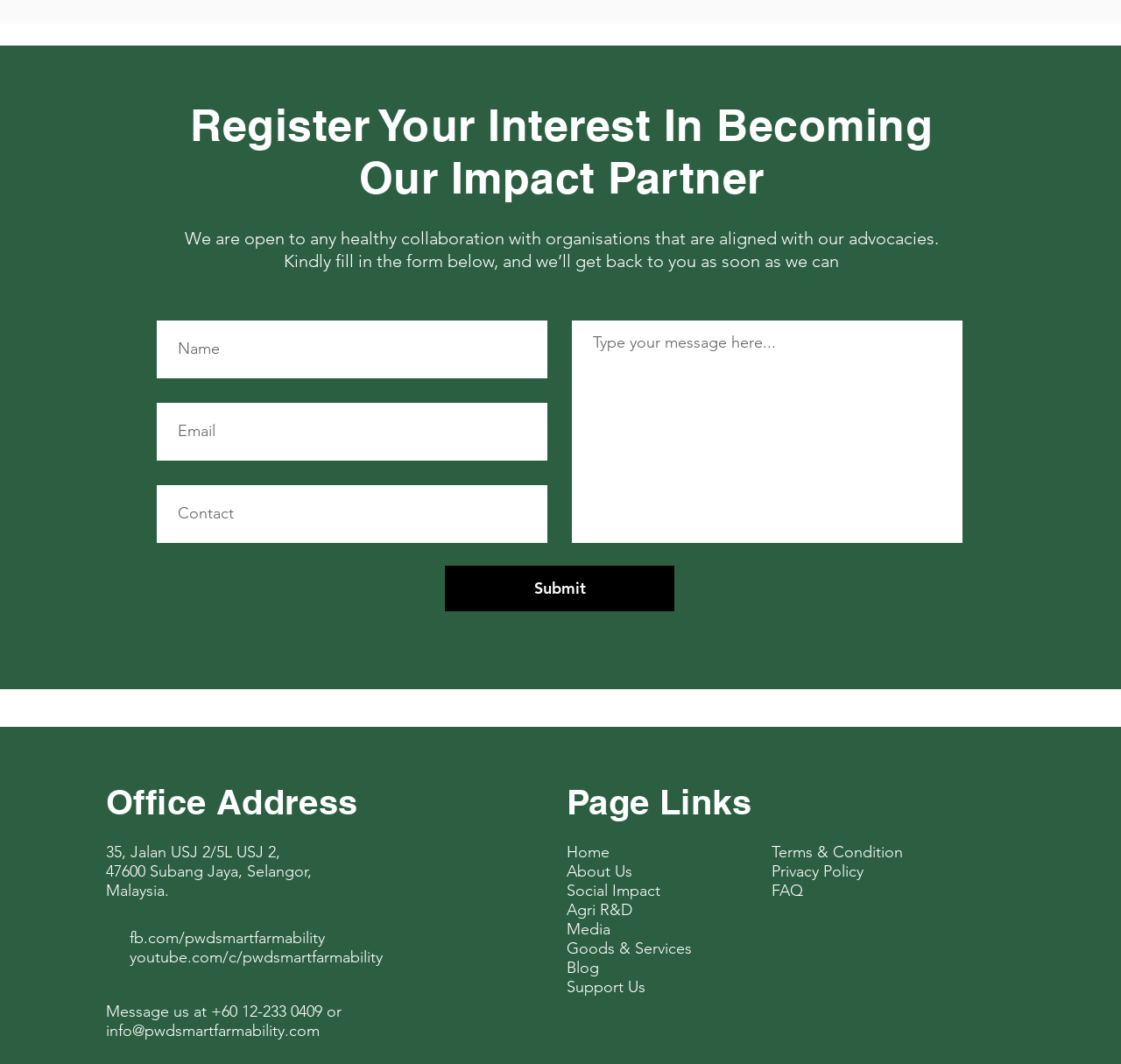Identify the bounding box coordinates of the HTML element based on this description: "aria-label="Name" name="name" placeholder="Name"".

[0.14, 0.301, 0.488, 0.355]